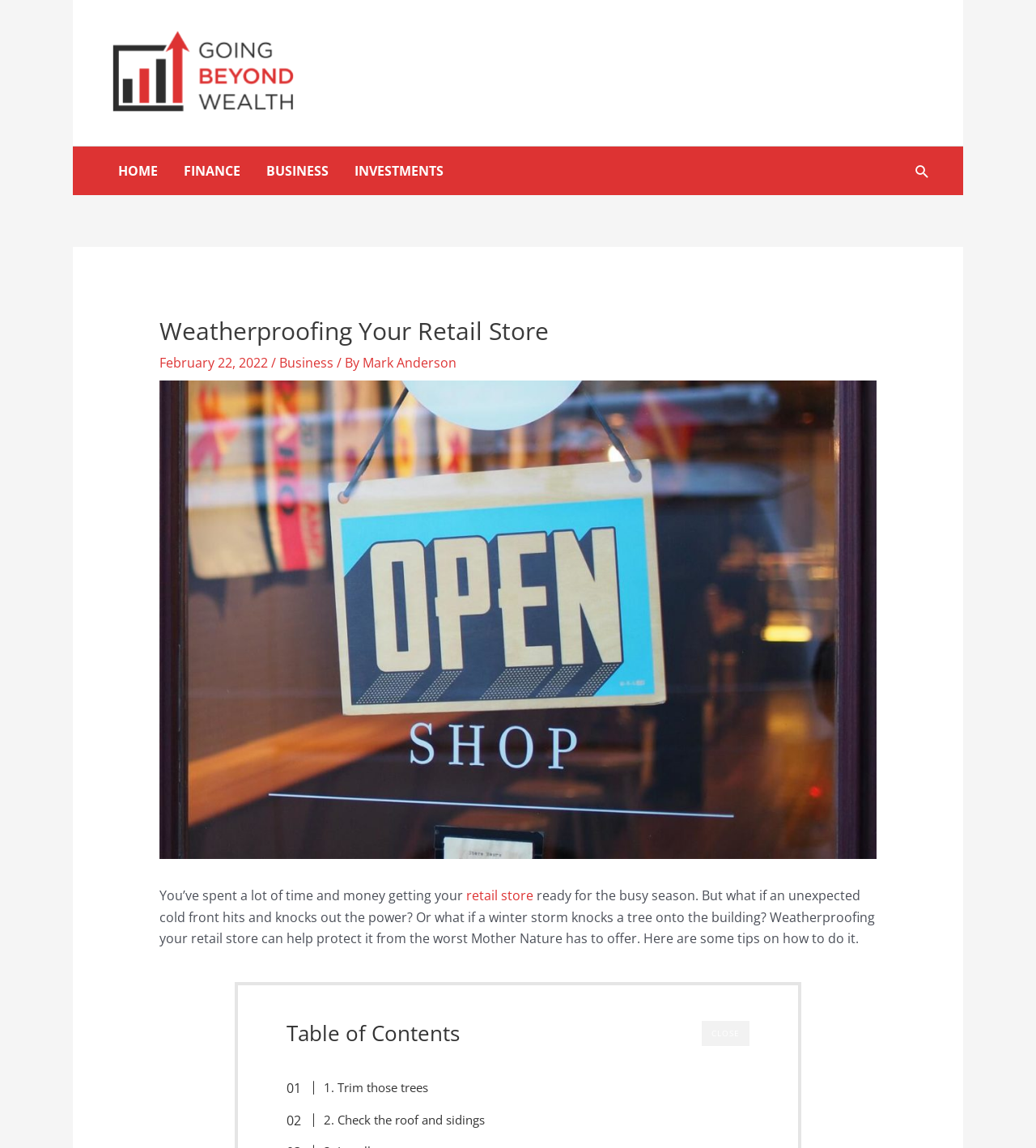Illustrate the webpage thoroughly, mentioning all important details.

The webpage is about preparing a retail store for inclement weather. At the top left, there is a logo of "Going Beyond Wealth" with a link to the homepage. Next to the logo, there are four navigation links: "HOME", "FINANCE", "BUSINESS", and "INVESTMENTS". On the top right, there is a search icon link.

Below the navigation links, there is a header section with a heading "Weatherproofing Your Retail Store" and a subheading "February 22, 2022" with a category "Business" and an author "Mark Anderson". Below the header, there is an image related to business opening.

The main content of the webpage starts with a paragraph of text, which discusses the importance of preparing a retail store for unexpected weather conditions. The text is followed by several links and paragraphs that provide tips on how to weatherproof a retail store.

On the right side of the main content, there is a table of contents with links to specific sections of the article, such as "1. Trim those trees" and "2. Check the roof and sidings". At the bottom of the page, there is a "CLOSE" button.

Overall, the webpage is focused on providing tips and advice on preparing a retail store for inclement weather, with a clear and organized structure and easy-to-read content.